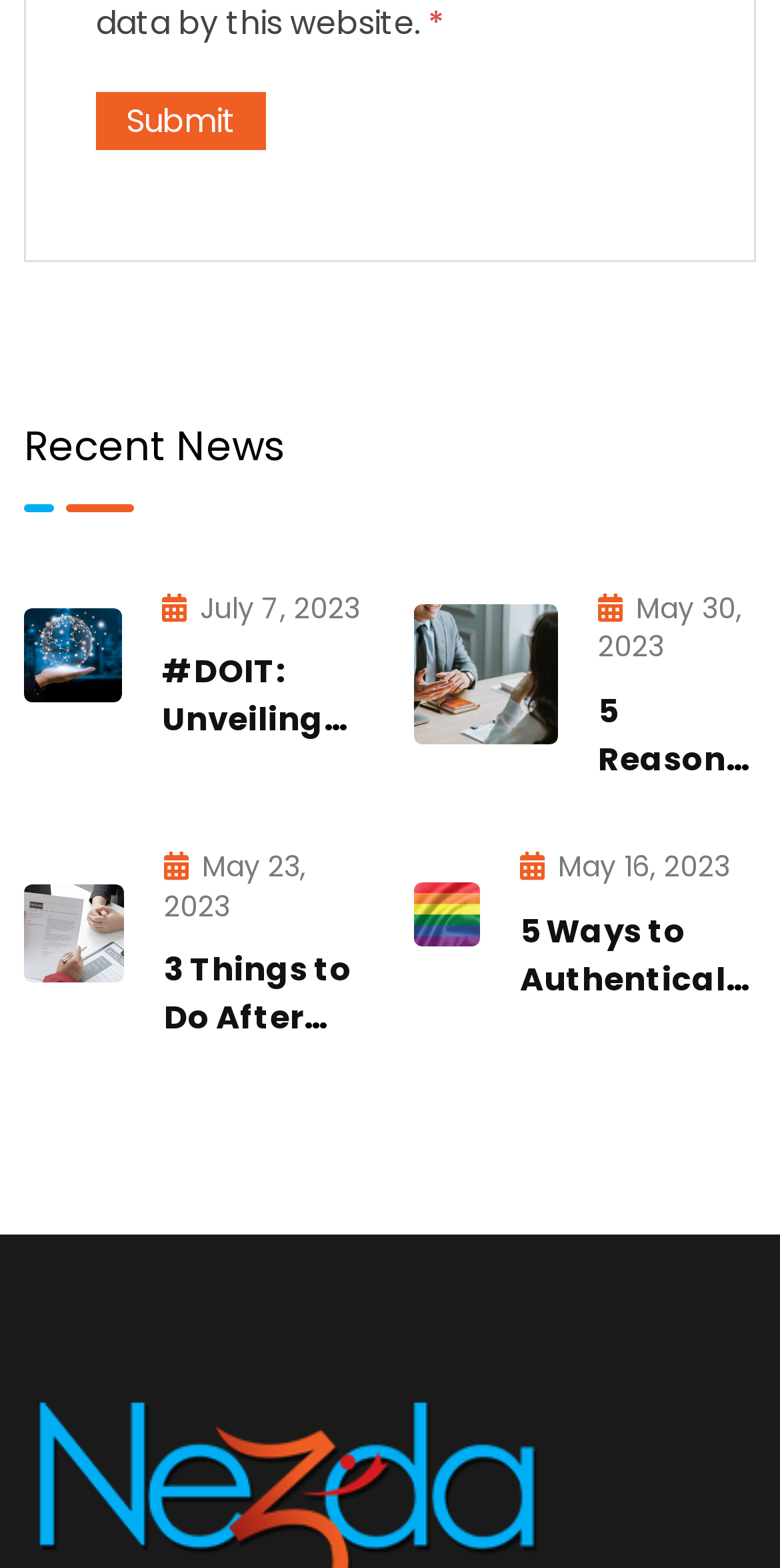Determine the bounding box coordinates for the area that should be clicked to carry out the following instruction: "Read the news about 'Landscape of Technology Careers'".

[0.031, 0.388, 0.156, 0.448]